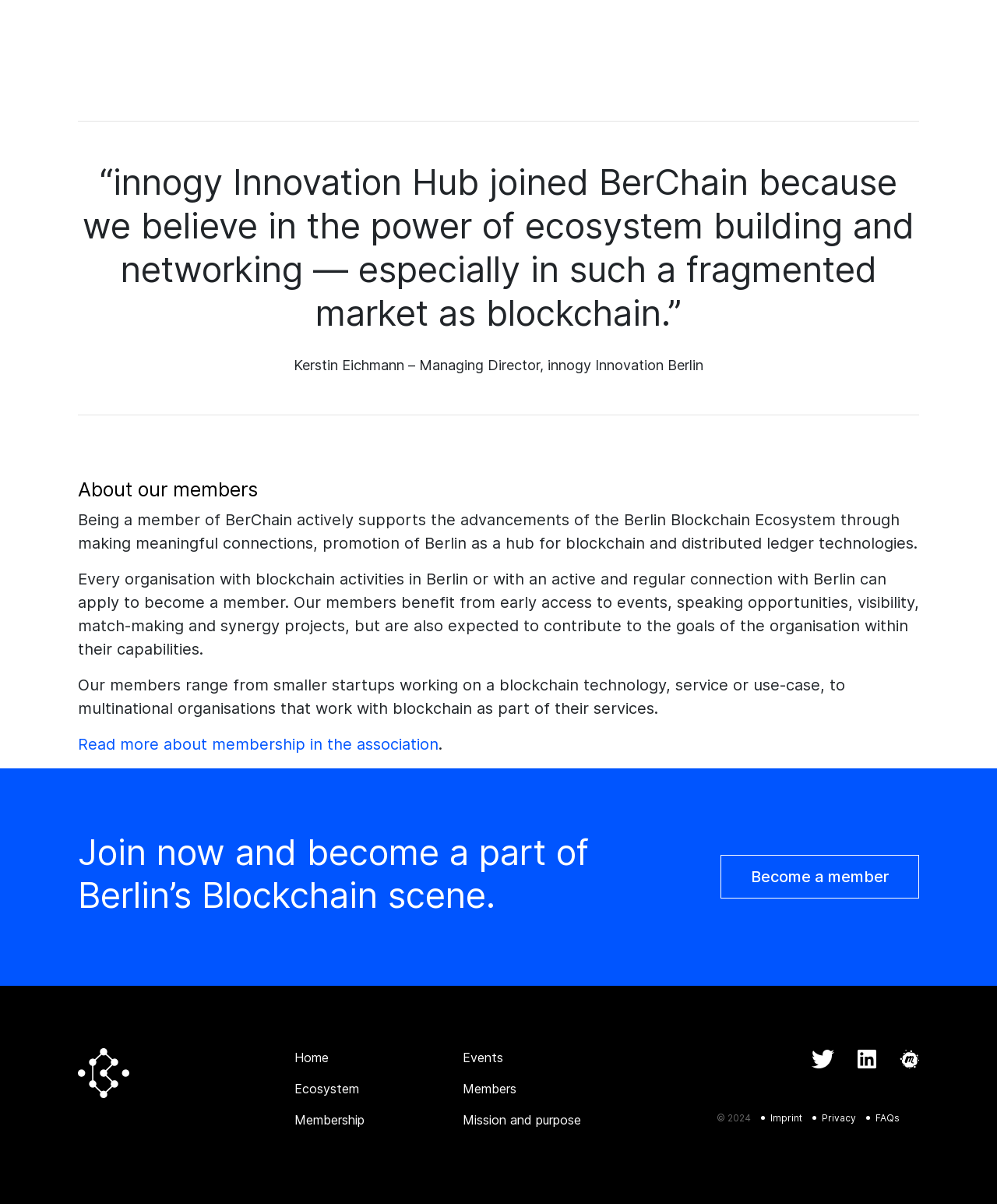Given the content of the image, can you provide a detailed answer to the question?
What is the year of the copyright mentioned at the bottom of the webpage?

The question asks for the year of the copyright mentioned at the bottom of the webpage. By reading the StaticText element with ID 290, we can find the copyright information, which states '© 2024'.